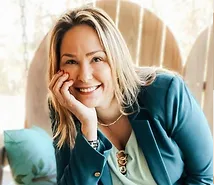Write a descriptive caption for the image, covering all notable aspects.

The image features a smiling woman with long, light brown hair, styled in loose waves. She is resting her chin on her hand, exuding a warm and inviting demeanor. Dressed in a teal blazer over a light-colored top, she appears to be in a relaxed outdoor setting, possibly a patio or garden. Soft, natural light highlights her facial features, enhancing her cheerful expression. In the background, there are wooden structures and hints of greenery, contributing to a serene and cozy atmosphere, which aligns with the personal and heartfelt nature of her testimony. This image is associated with "Stephanie Wedel," suggesting a focus on her personal journey or story.